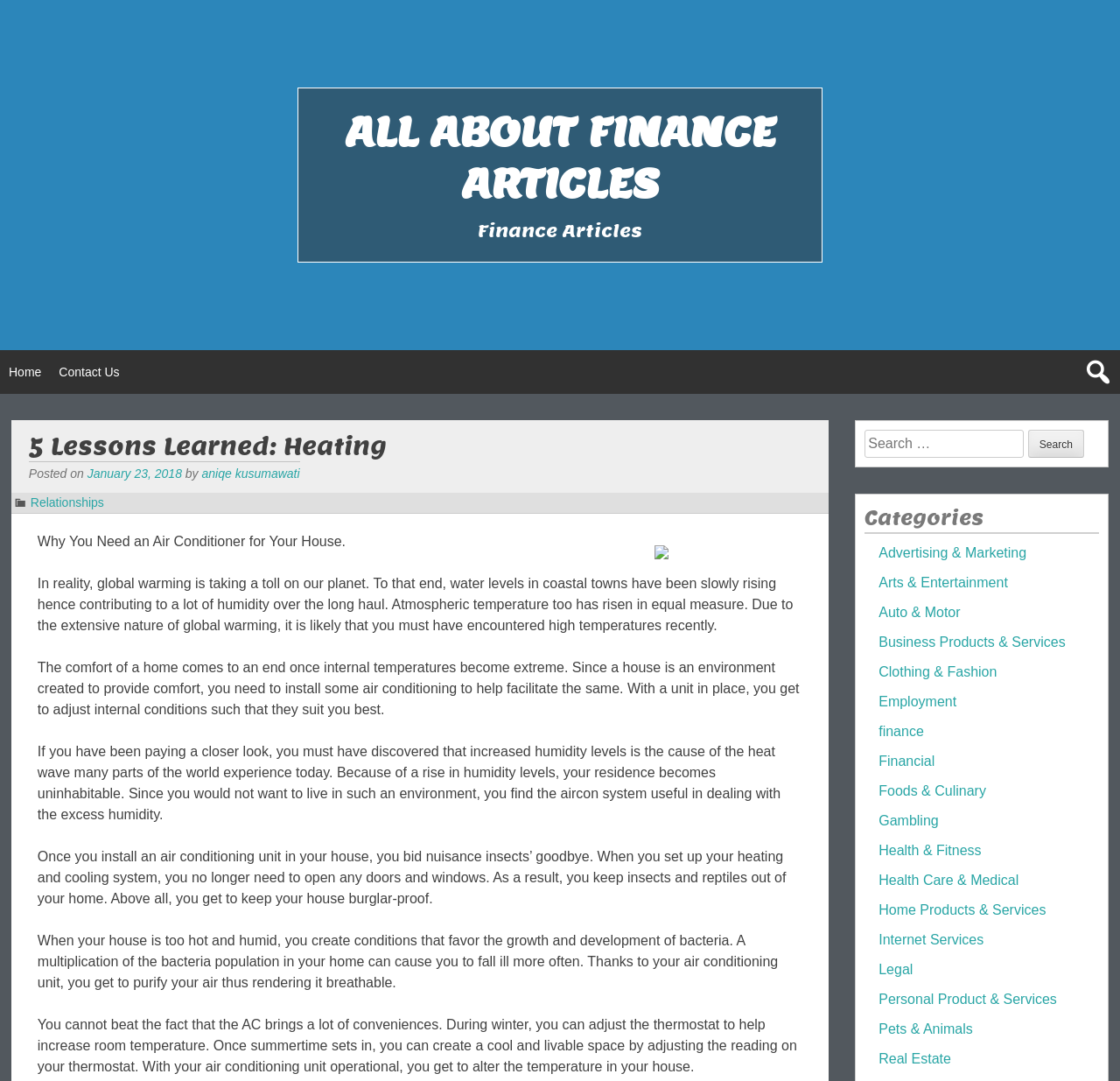Provide your answer to the question using just one word or phrase: What is the category of the article?

Finance